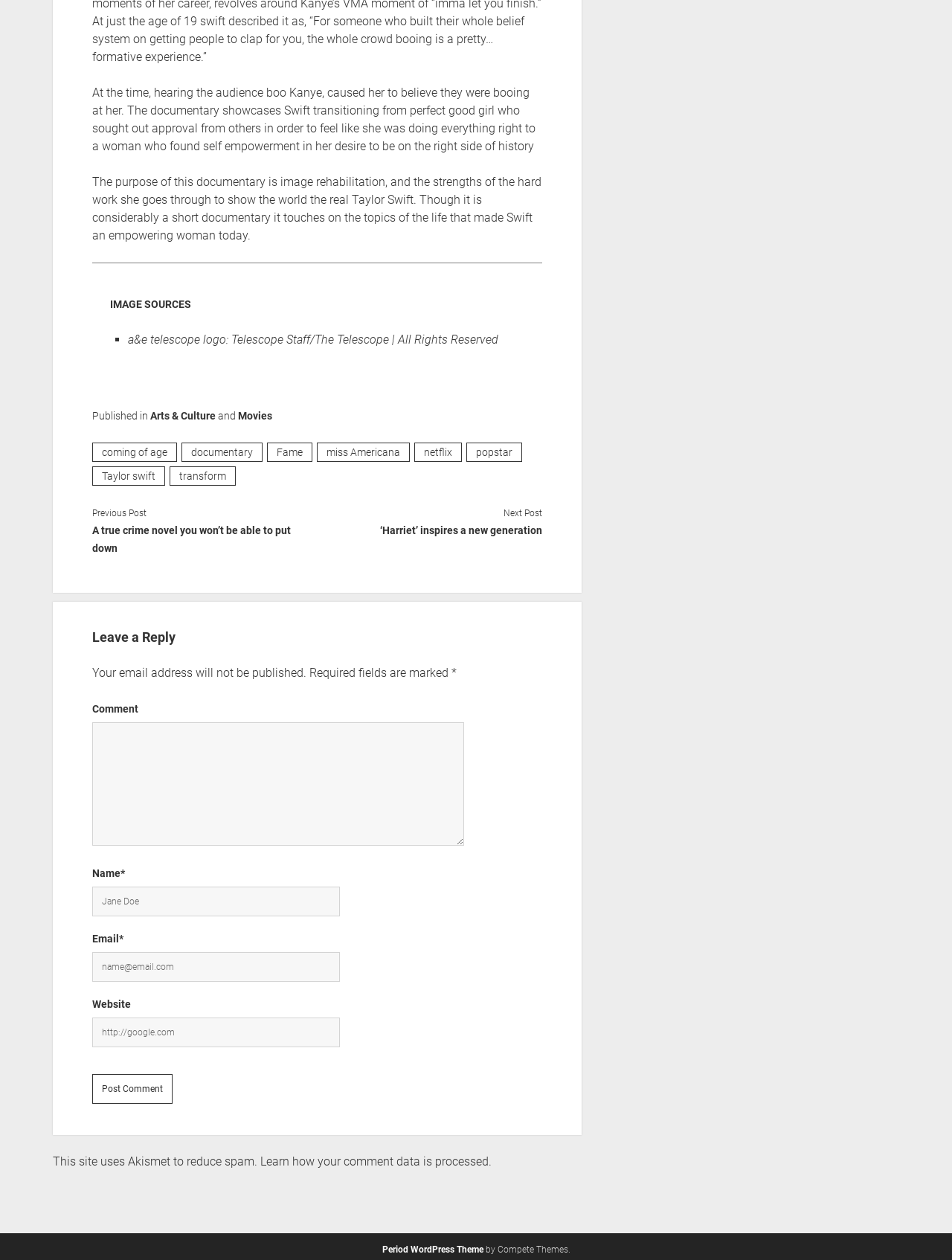What is the theme of the previous post?
Please answer the question as detailed as possible.

The theme of the previous post is a true crime novel, as indicated by the link 'A true crime novel you won’t be able to put down'.